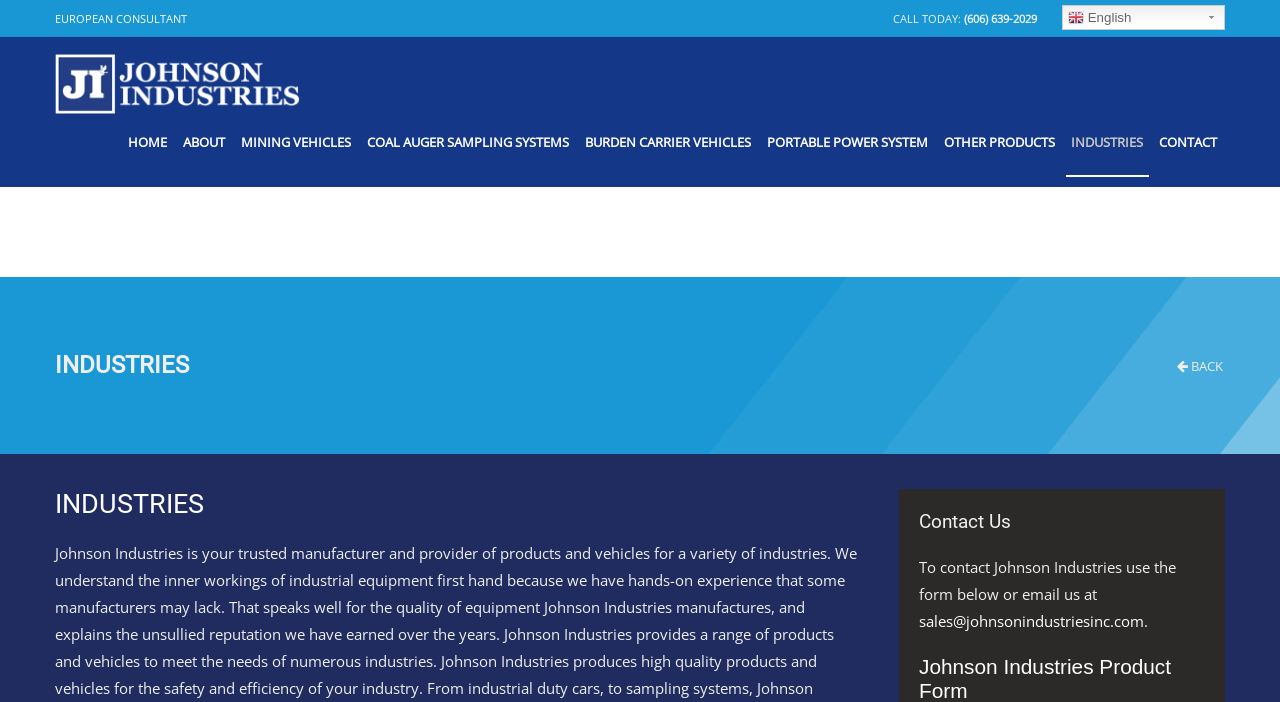Indicate the bounding box coordinates of the element that must be clicked to execute the instruction: "Call Johnson Industries today". The coordinates should be given as four float numbers between 0 and 1, i.e., [left, top, right, bottom].

[0.698, 0.016, 0.751, 0.037]